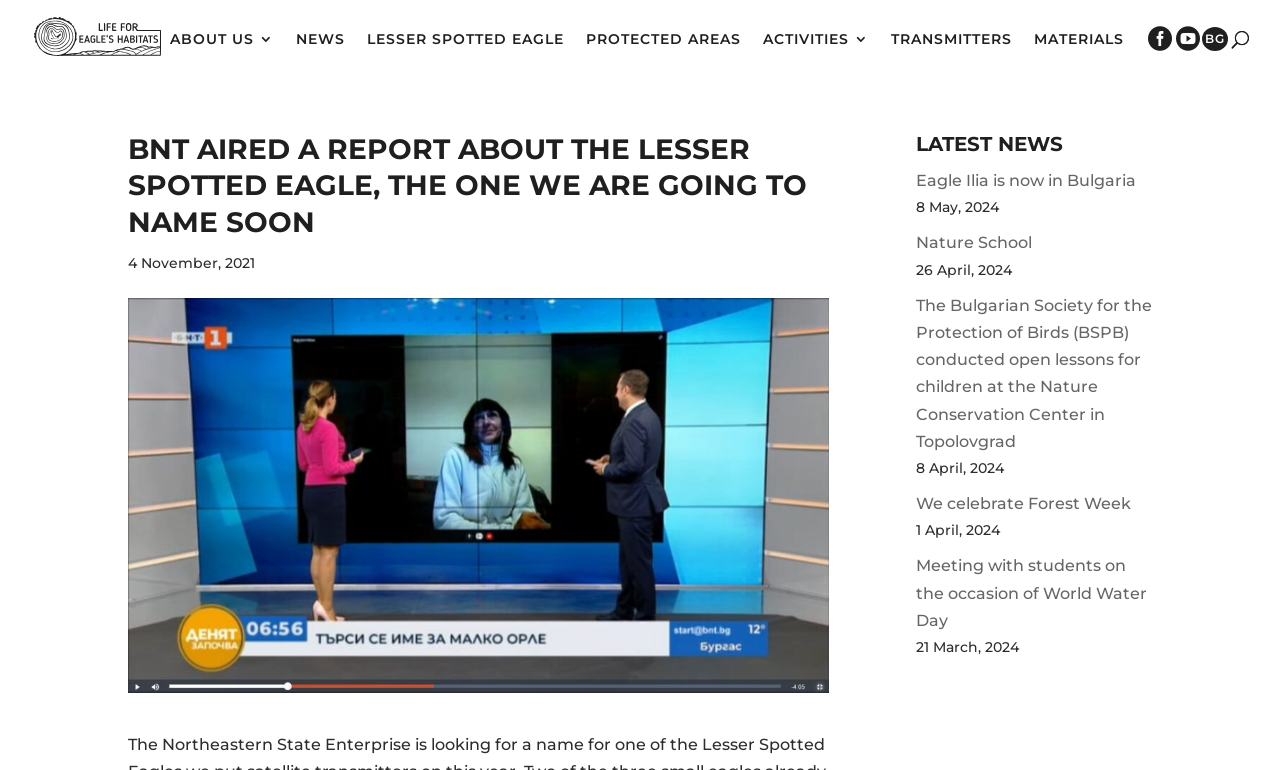Provide the bounding box coordinates of the HTML element this sentence describes: "News". The bounding box coordinates consist of four float numbers between 0 and 1, i.e., [left, top, right, bottom].

[0.231, 0.042, 0.27, 0.06]